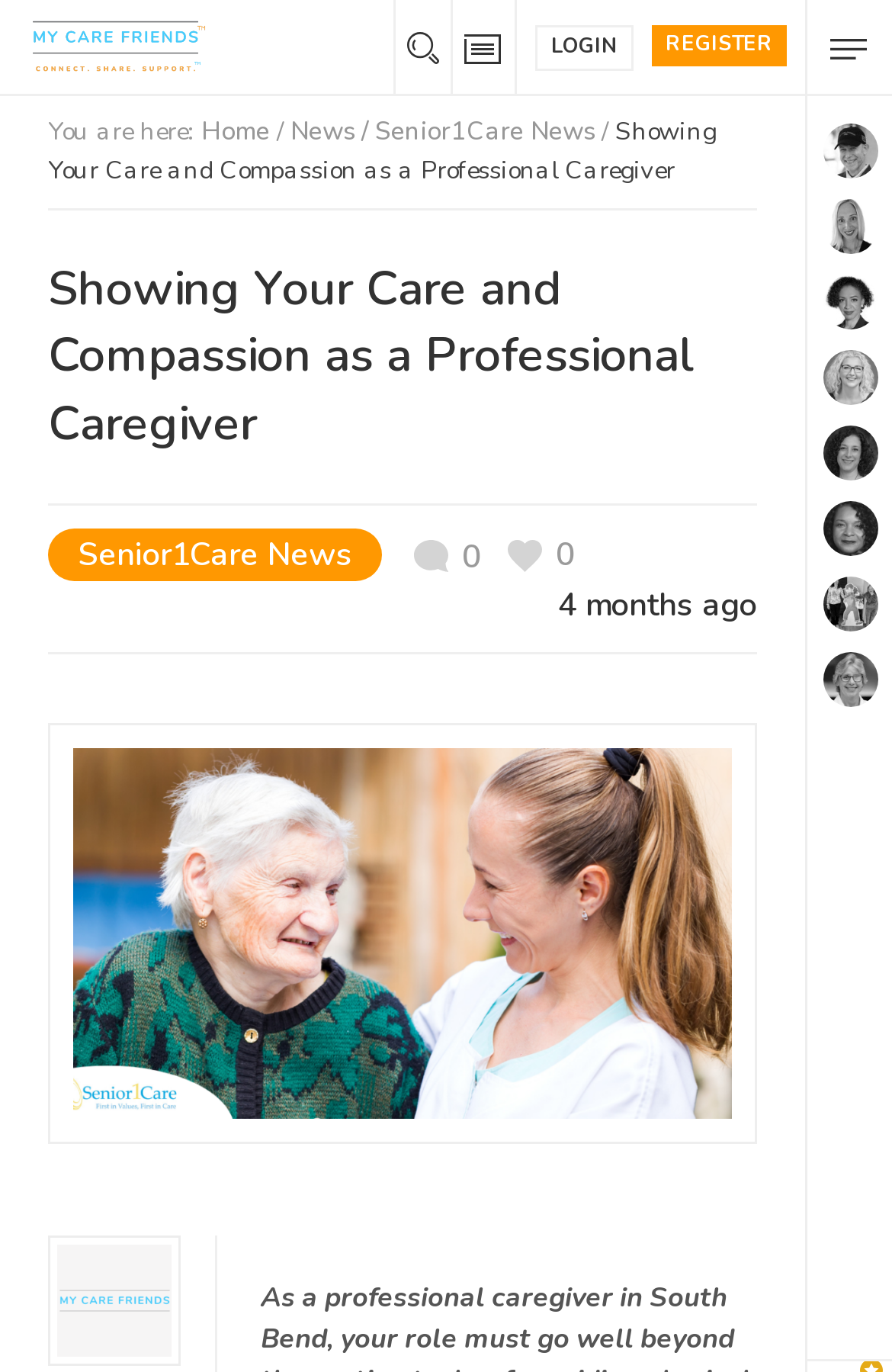What is the text of the first link in the main content?
Refer to the screenshot and respond with a concise word or phrase.

Senior1Care News